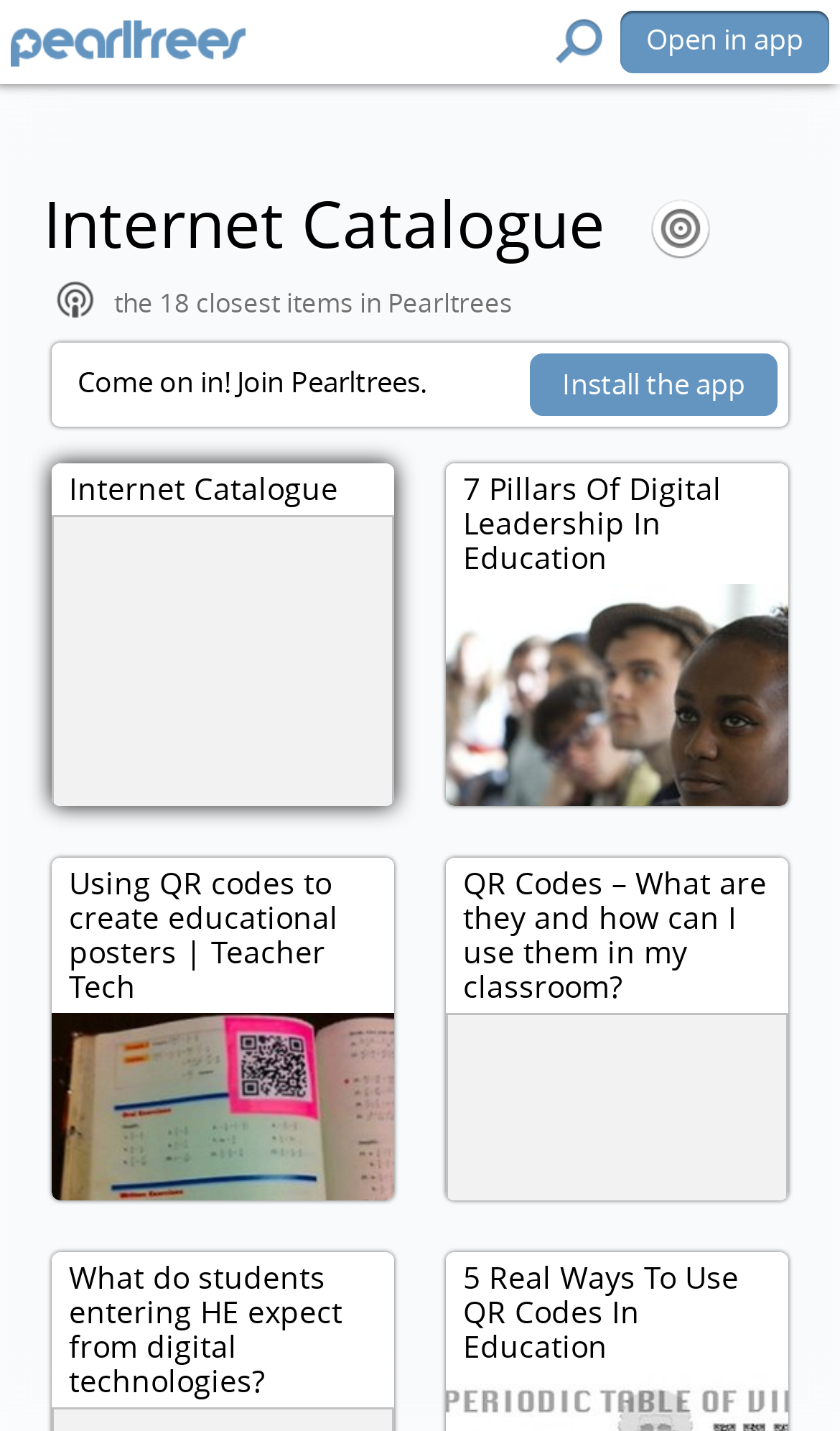Refer to the image and offer a detailed explanation in response to the question: Is there an option to open the resources in an app?

At the top of the webpage, there is a button that says 'Open in app'. This suggests that users have the option to open the resources in a mobile app, rather than just viewing them on the webpage.